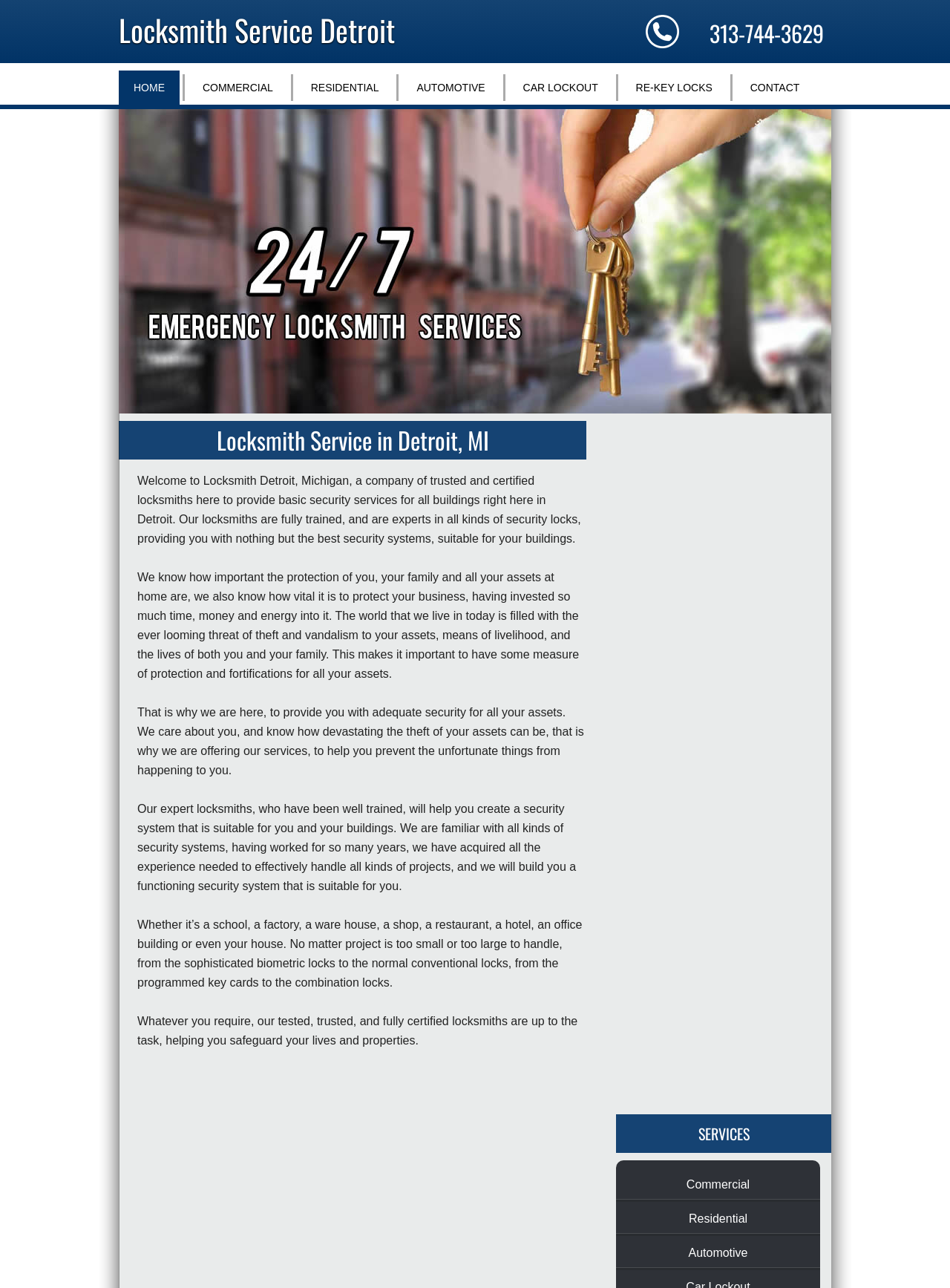What types of locks do the locksmiths work with?
Please utilize the information in the image to give a detailed response to the question.

The webpage mentions that the locksmiths work with various types of locks, including biometric locks, conventional locks, programmed key cards, and combination locks, as stated in one of the paragraphs of text.